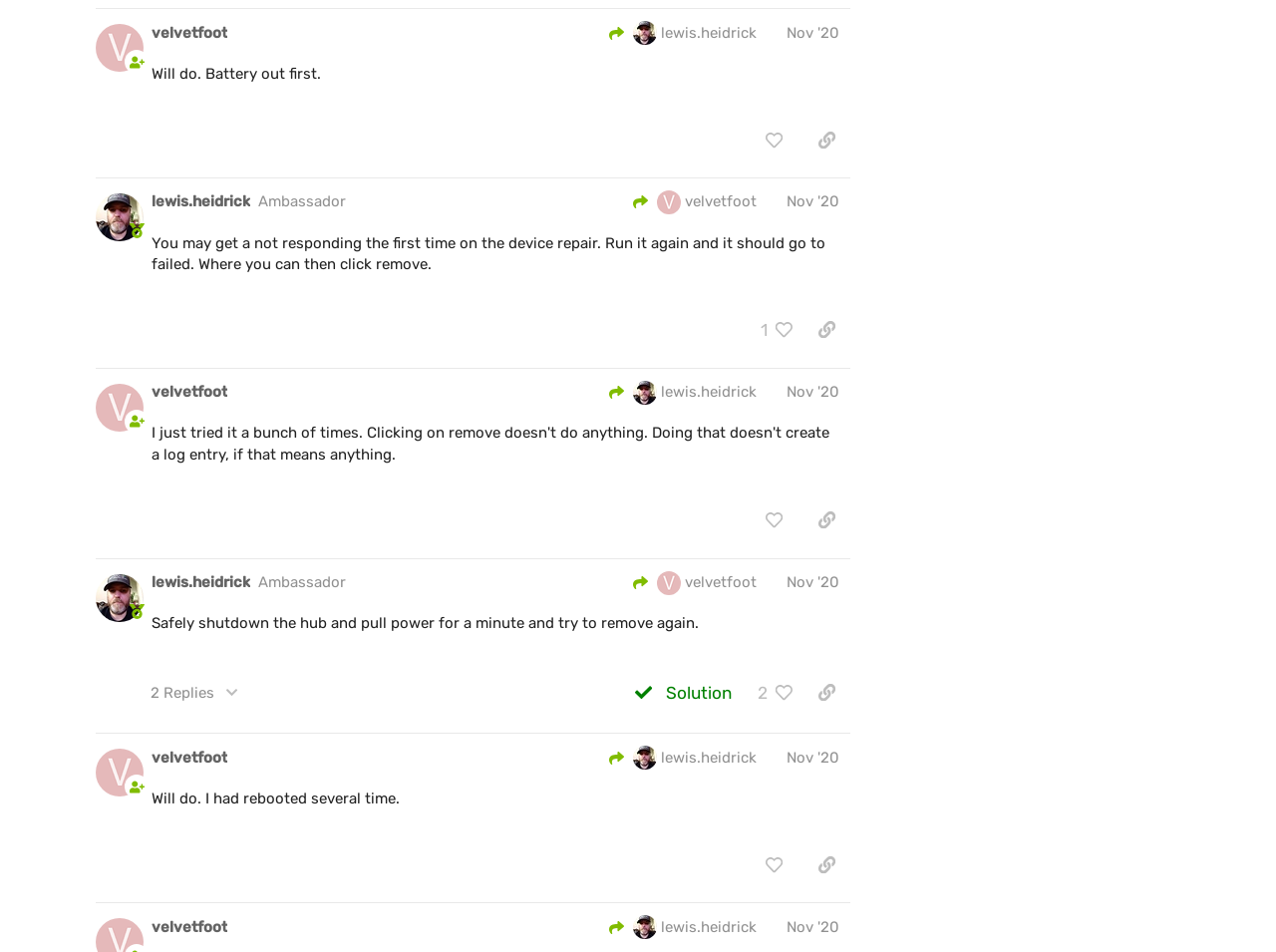Please find the bounding box coordinates of the element that needs to be clicked to perform the following instruction: "like this post". The bounding box coordinates should be four float numbers between 0 and 1, represented as [left, top, right, bottom].

[0.588, 0.129, 0.625, 0.165]